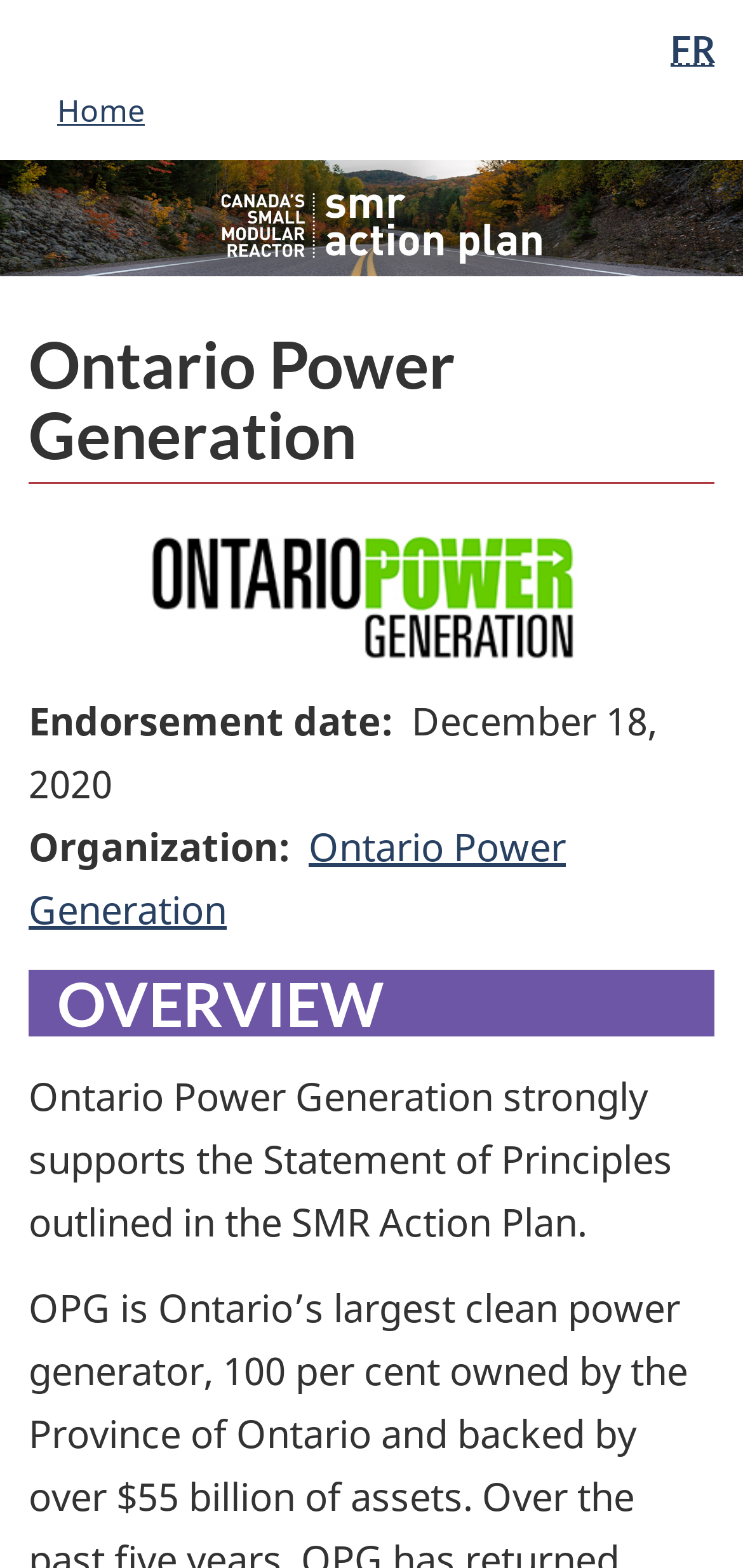Using the element description Skip to main content, predict the bounding box coordinates for the UI element. Provide the coordinates in (top-left x, top-left y, bottom-right x, bottom-right y) format with values ranging from 0 to 1.

[0.5, 0.012, 0.526, 0.024]